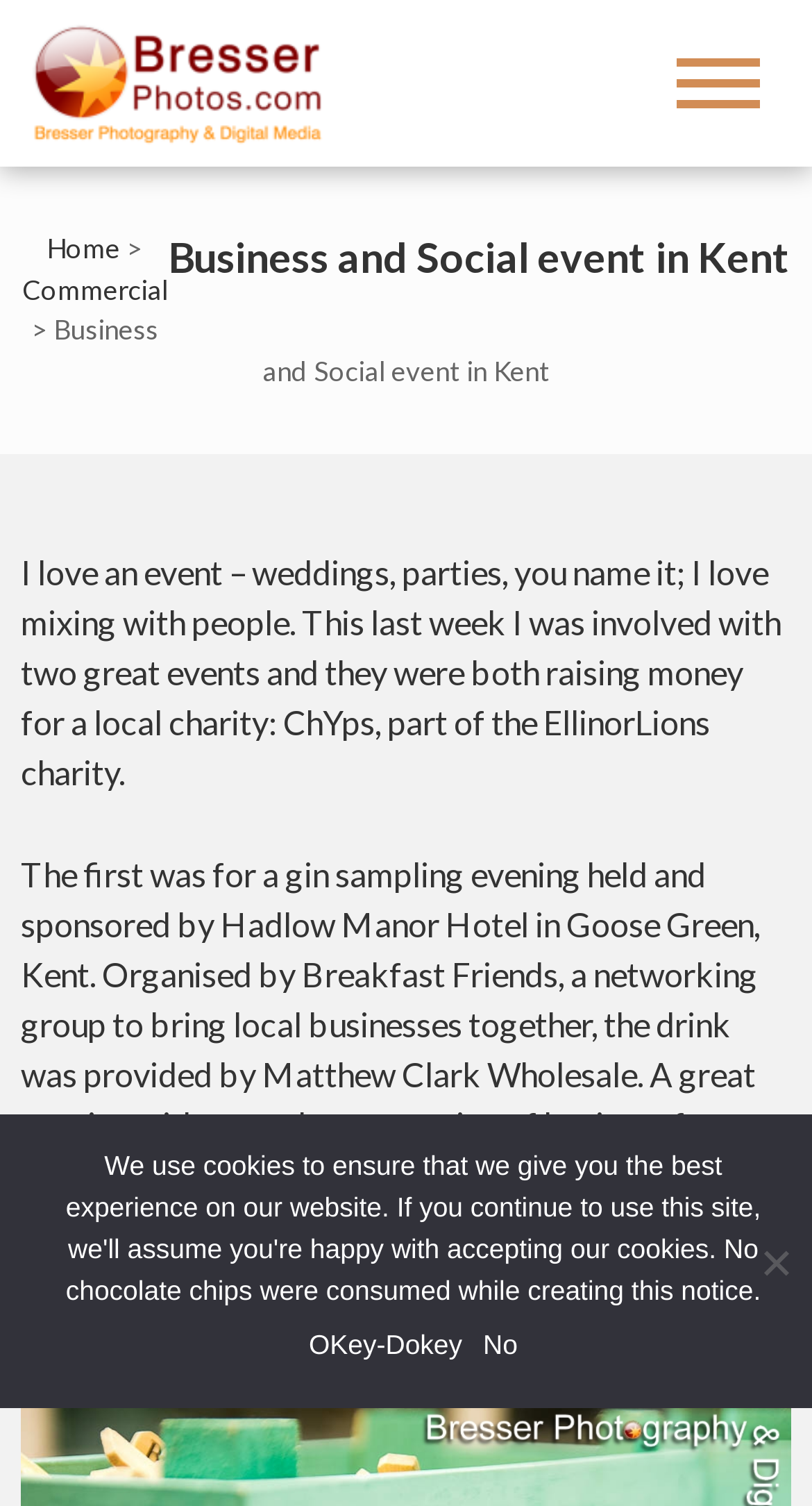Respond with a single word or short phrase to the following question: 
What is the name of the wholesale company mentioned in the webpage?

Matthew Clark Wholesale